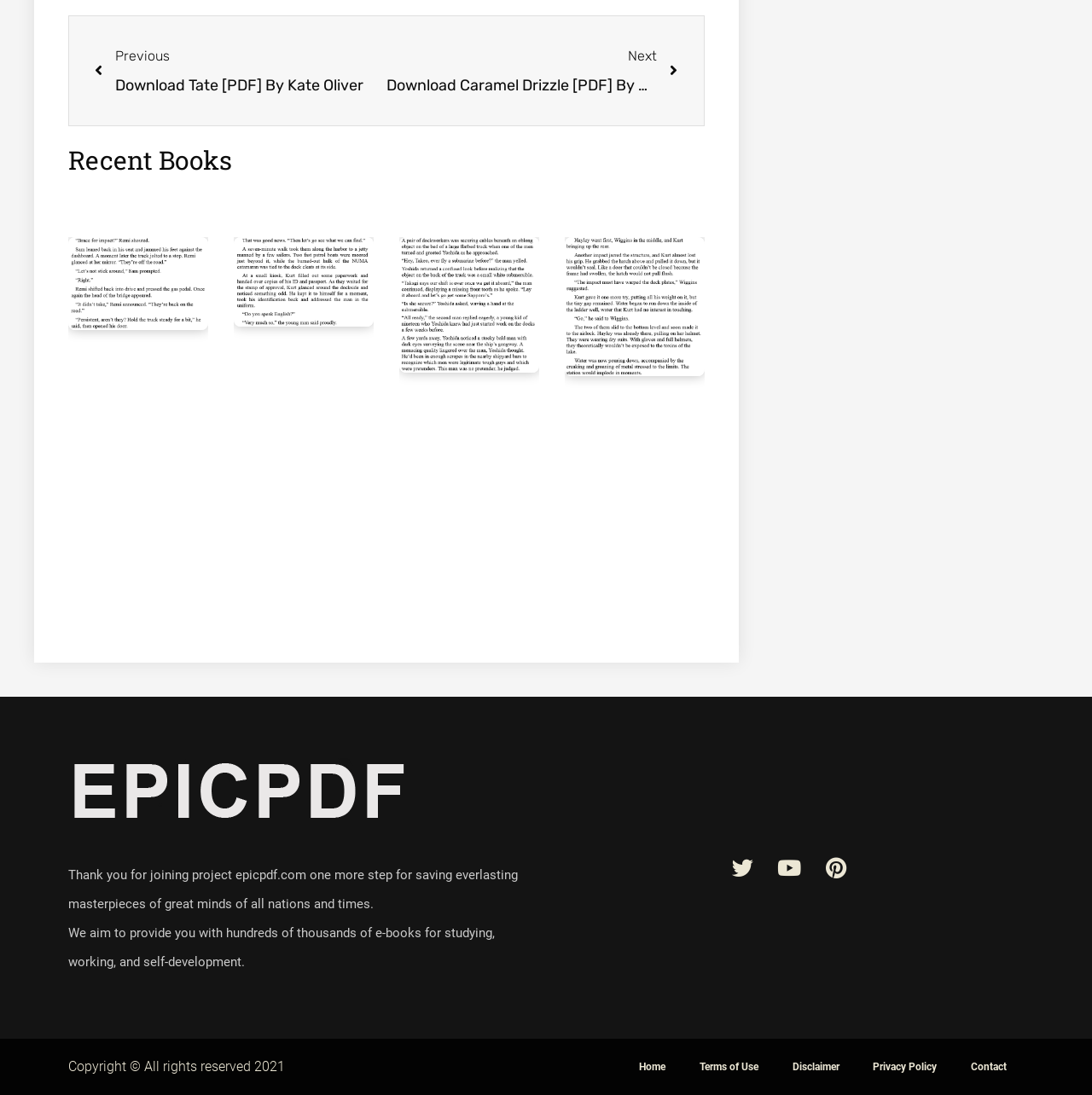How many social media links are at the bottom of the page?
Please provide a single word or phrase answer based on the image.

3